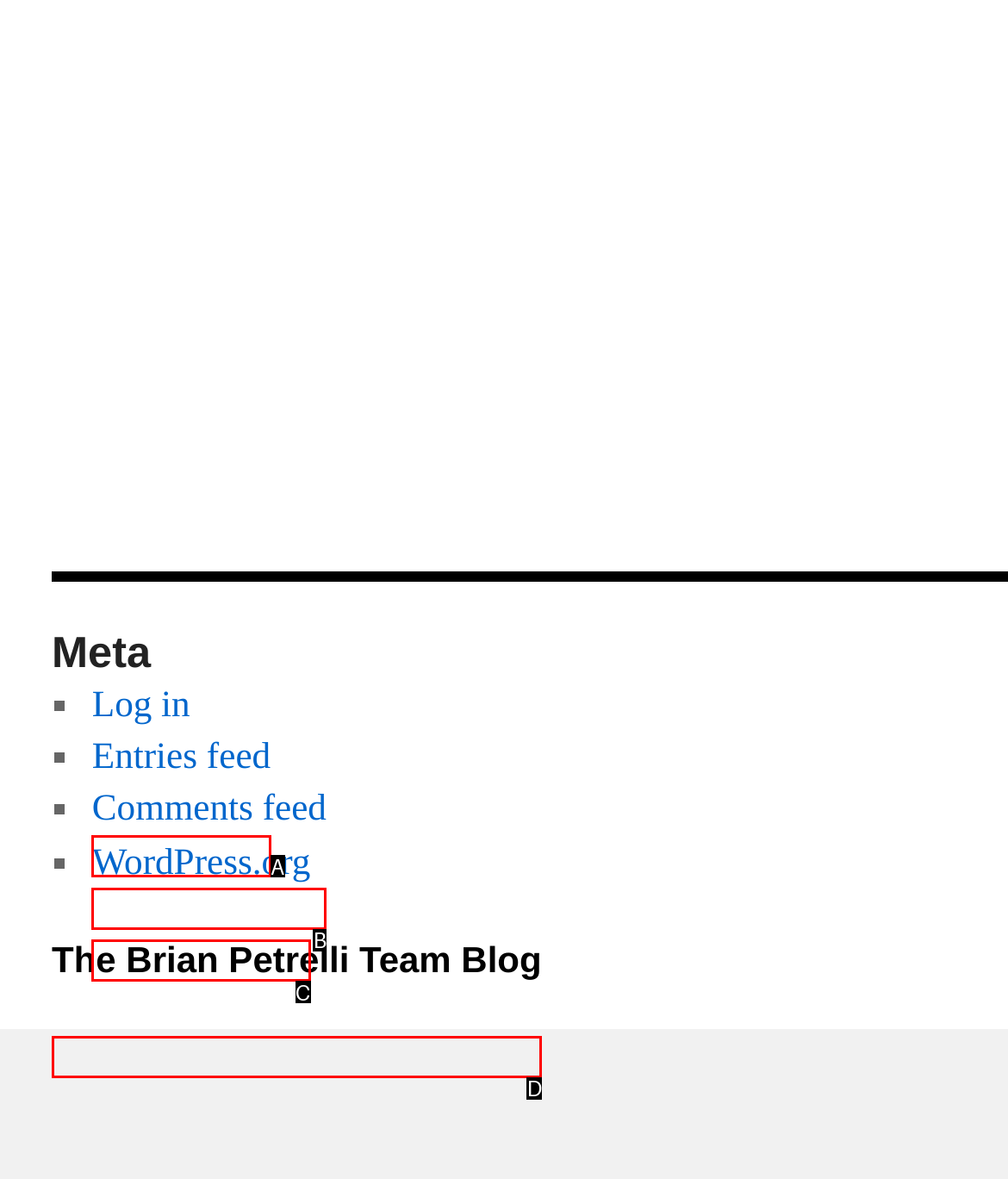Point out the option that aligns with the description: The Brian Petrelli Team Blog
Provide the letter of the corresponding choice directly.

D